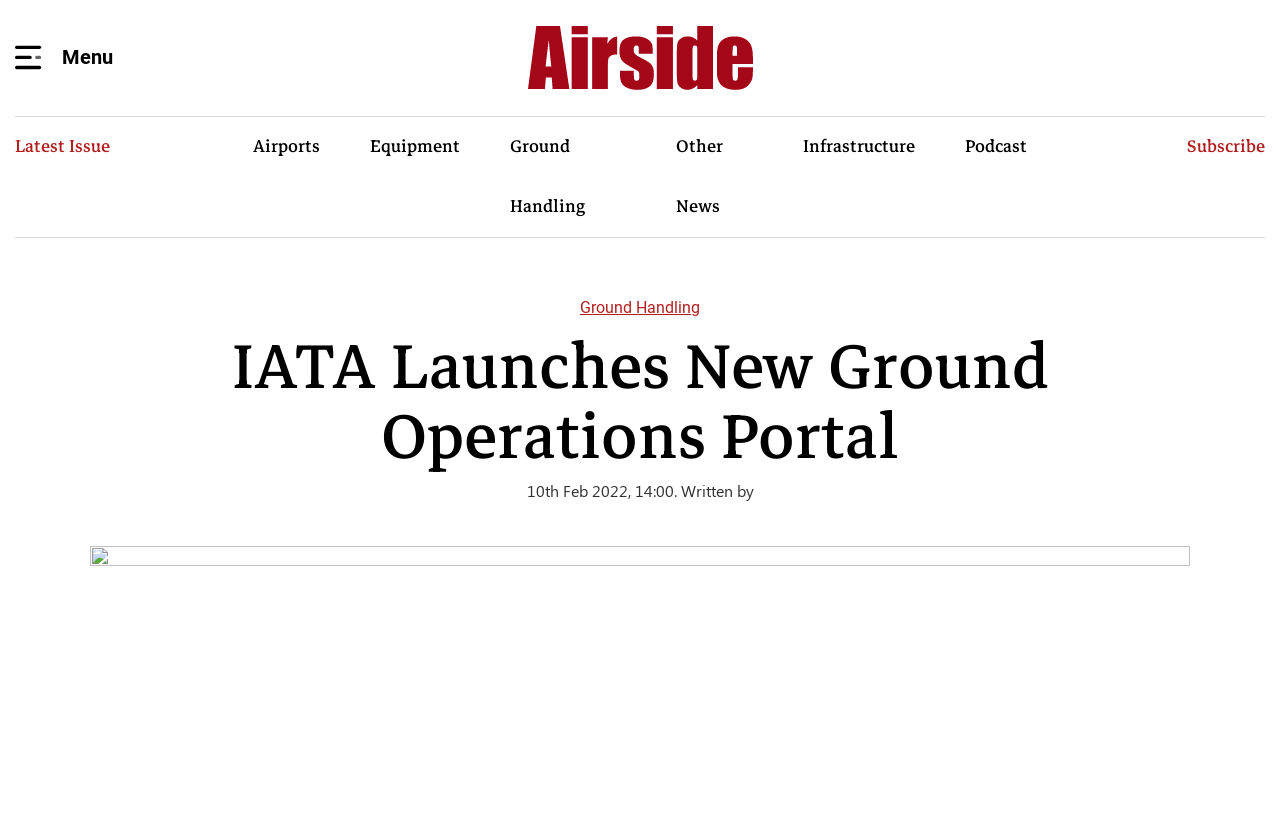Determine the bounding box coordinates for the UI element described. Format the coordinates as (top-left x, top-left y, bottom-right x, bottom-right y) and ensure all values are between 0 and 1. Element description: Podcast

[0.734, 0.141, 0.822, 0.213]